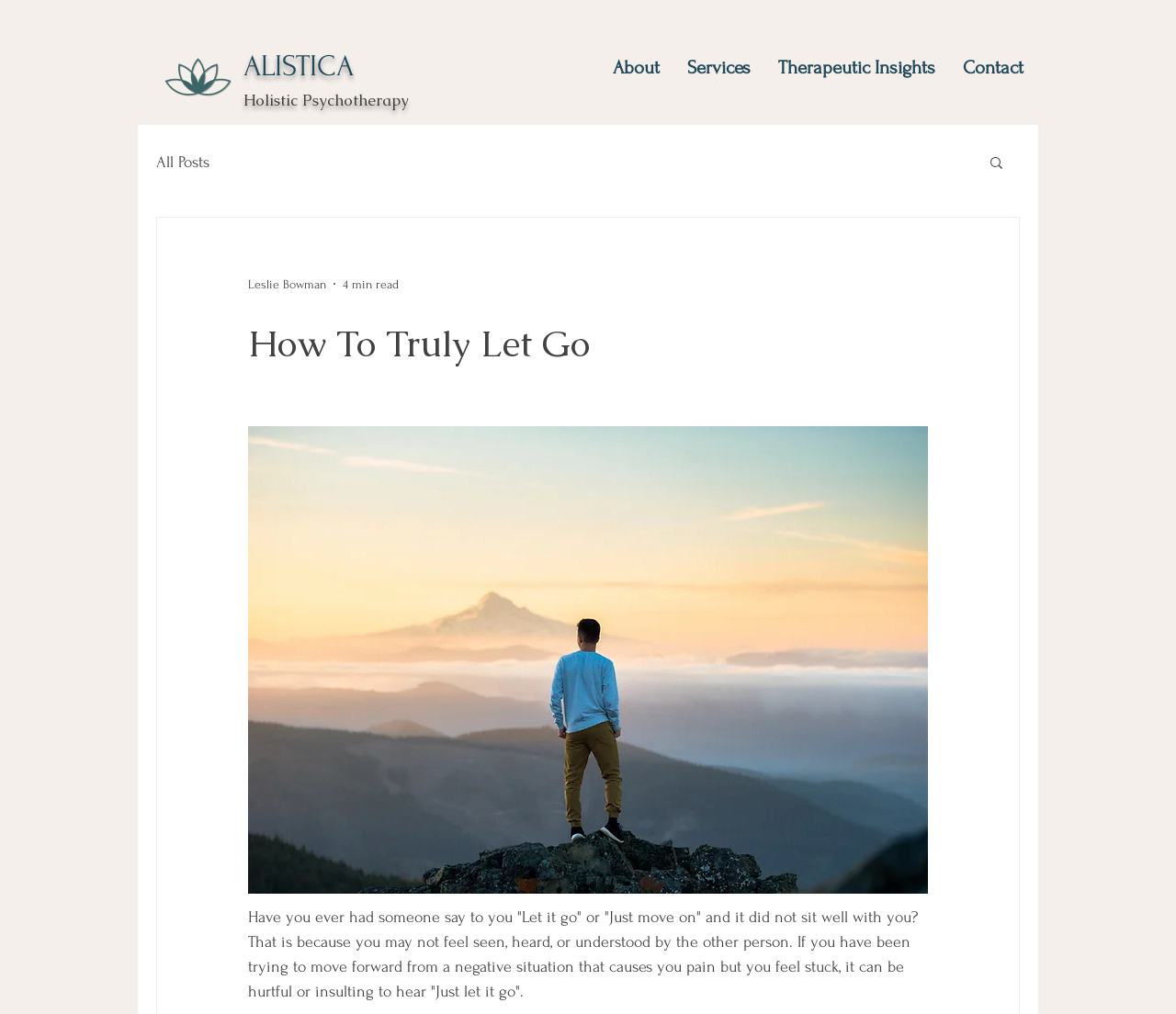Using the given description, provide the bounding box coordinates formatted as (top-left x, top-left y, bottom-right x, bottom-right y), with all values being floating point numbers between 0 and 1. Description: Therapeutic Insights

[0.65, 0.048, 0.807, 0.085]